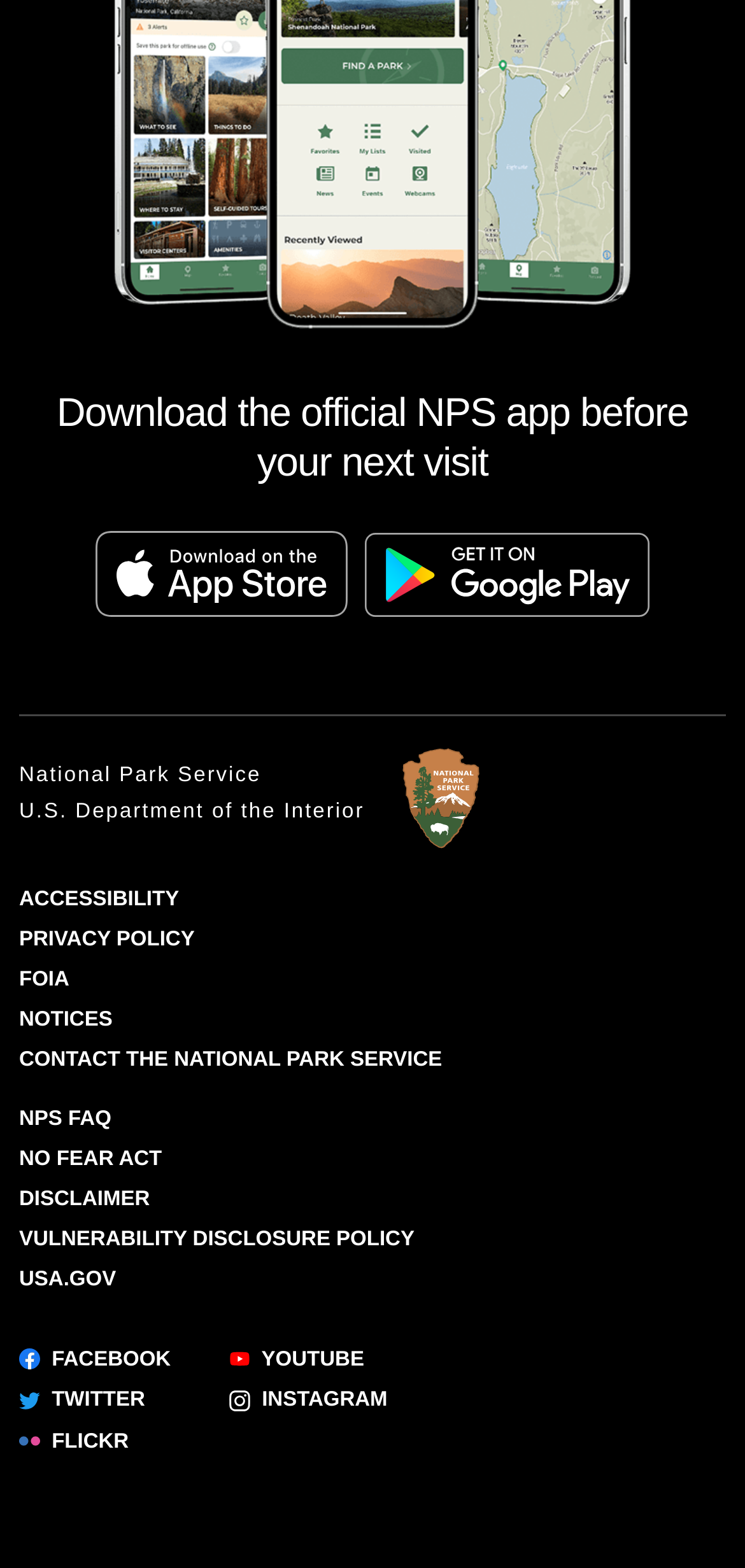Please identify the bounding box coordinates of the area that needs to be clicked to fulfill the following instruction: "Visit the National Park Service website."

[0.026, 0.484, 0.489, 0.507]